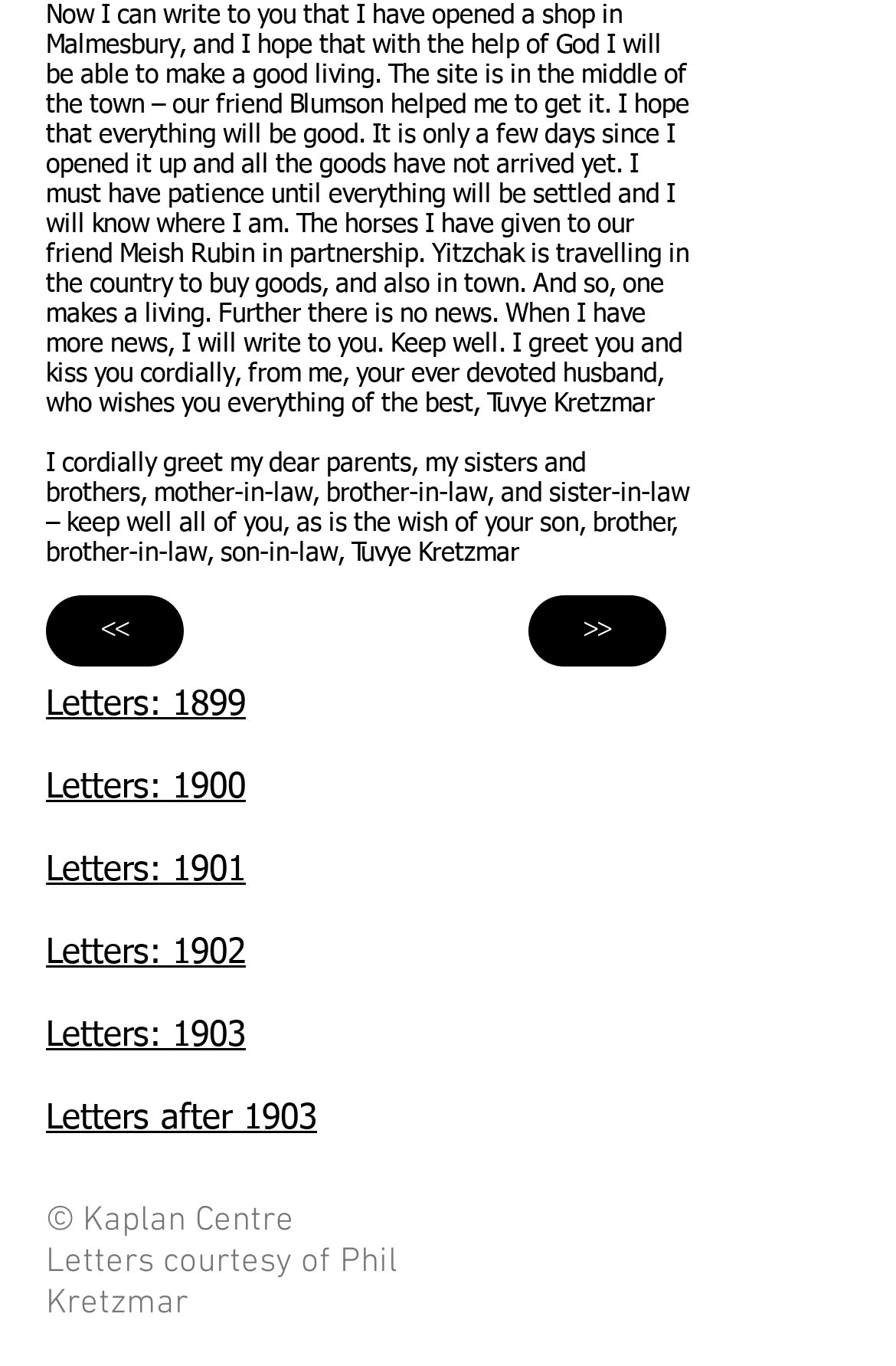What is the location of the shop?
From the screenshot, supply a one-word or short-phrase answer.

Malmesbury